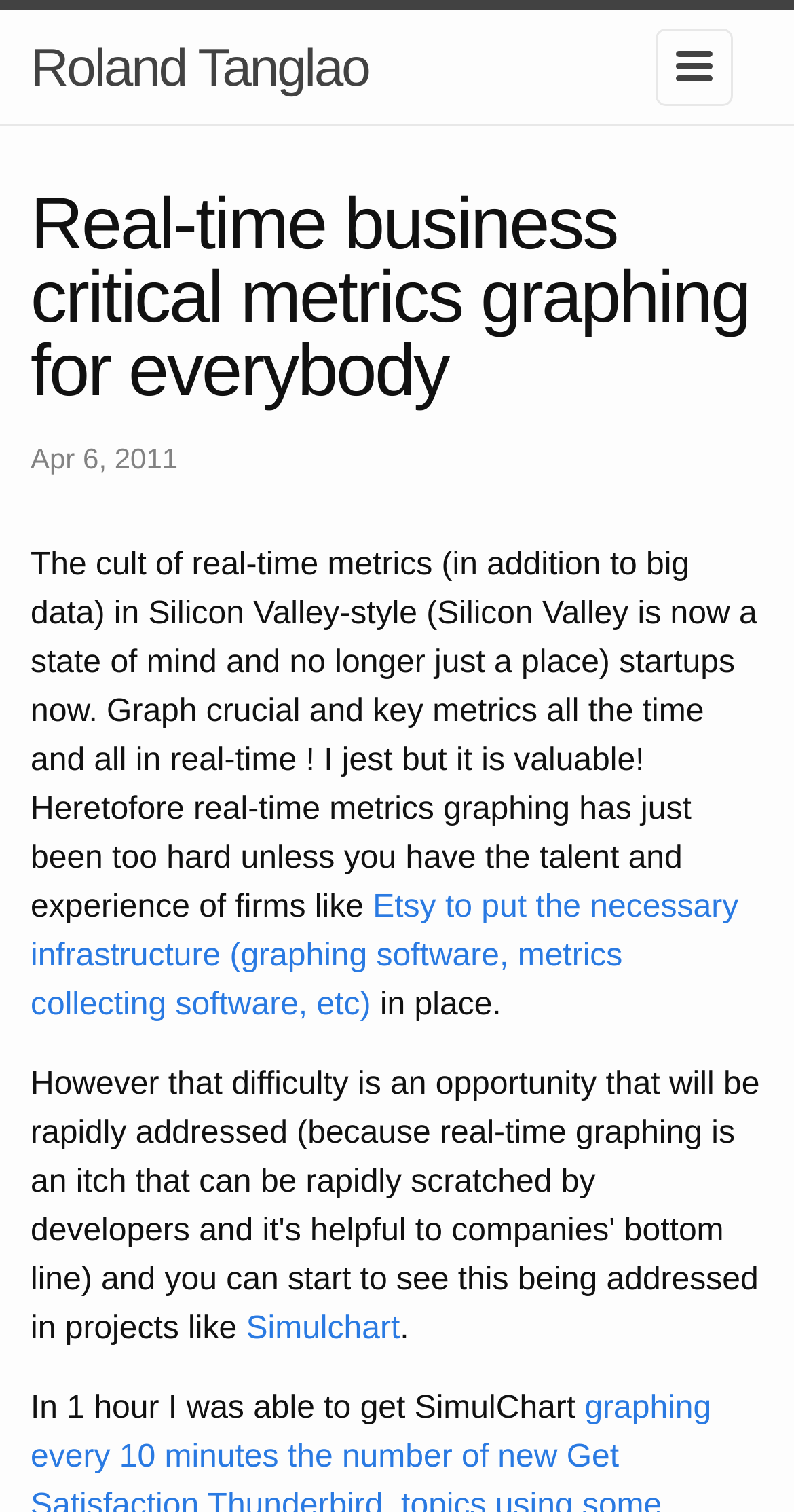Create a detailed narrative describing the layout and content of the webpage.

The webpage appears to be a blog post or article discussing real-time business critical metrics graphing. At the top left, there is a link to "Roland Tanglao" which is likely the author's name. Below this link, there is a heading that reads "Real-time business critical metrics graphing for everybody". 

To the top right, there is a link with an accompanying image, but the image does not have a descriptive text. 

Below the heading, there is a date "Apr 6, 2011" indicating when the post was published. The main content of the post starts below the date, discussing the importance of real-time metrics graphing in startups. The text mentions companies like Etsy and links to them. 

There is also a mention of a software called SimulChart, with a link to it. The author claims to have set it up in just 1 hour. The text is divided into paragraphs, with links to other resources scattered throughout. Overall, the webpage has a simple layout with a focus on the written content.